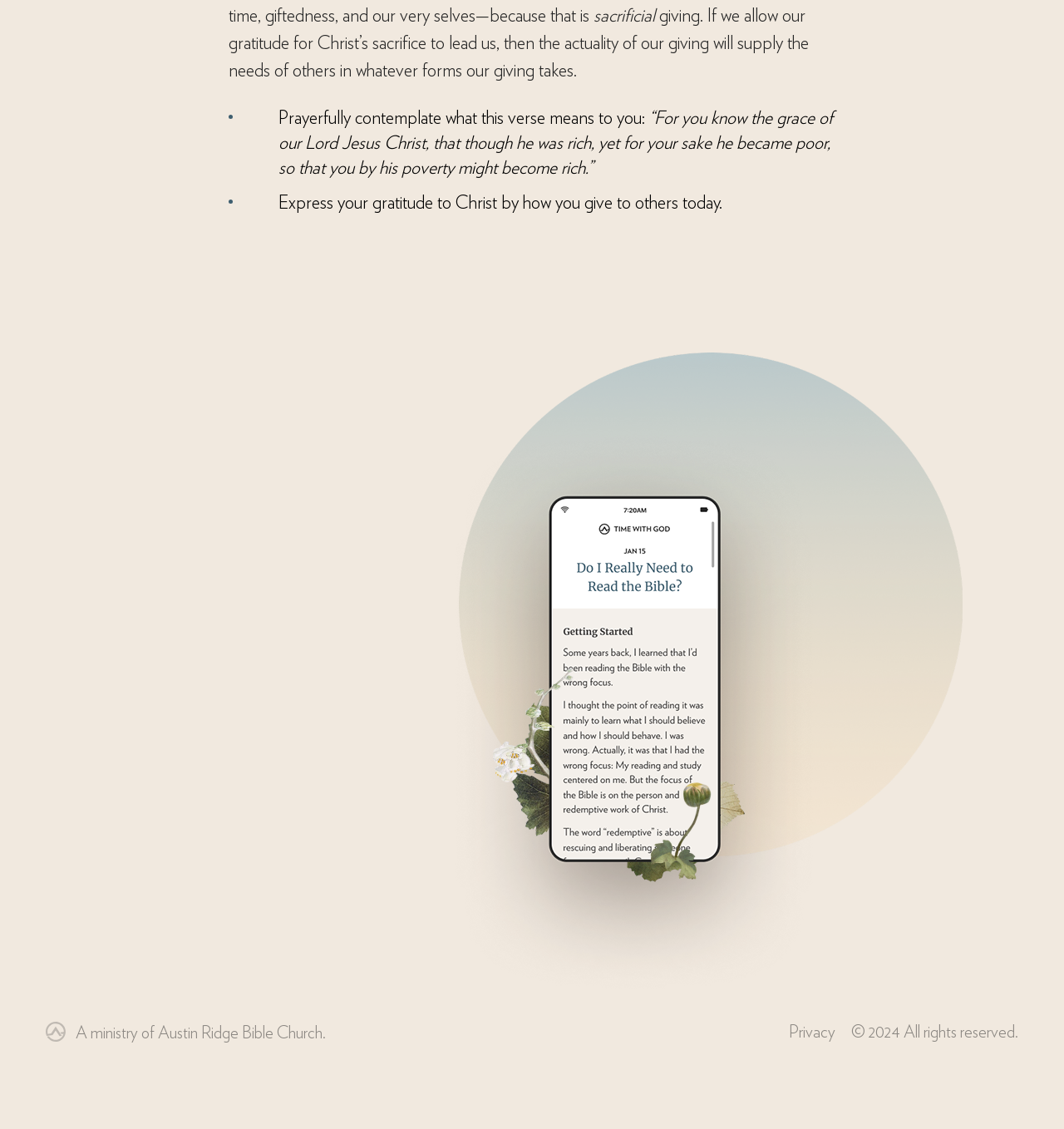What is the theme of the devotional text?
Based on the screenshot, respond with a single word or phrase.

Gratitude and giving